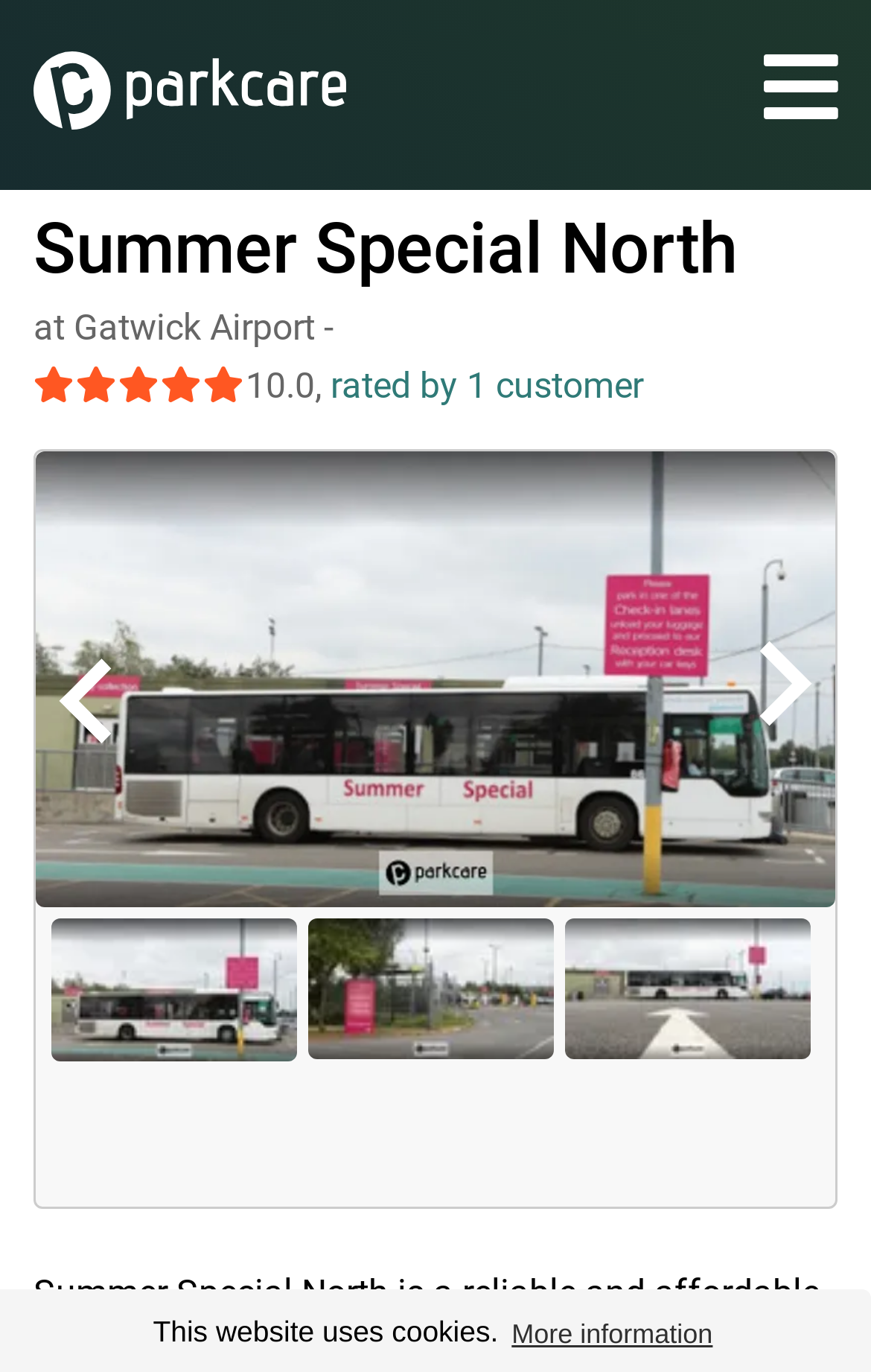Find the bounding box coordinates of the clickable element required to execute the following instruction: "go to BOOKS". Provide the coordinates as four float numbers between 0 and 1, i.e., [left, top, right, bottom].

None